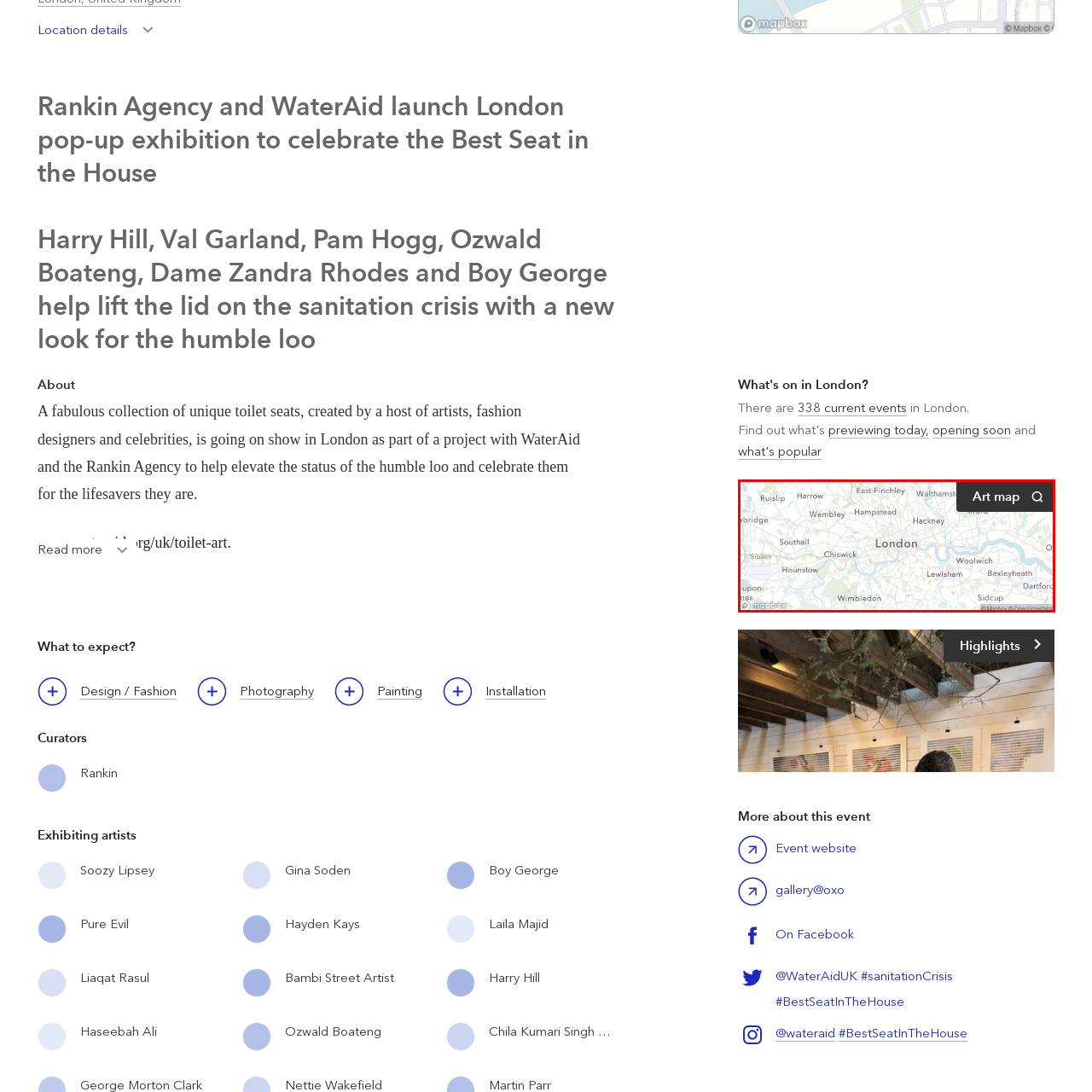Who launched the 'Best Seat in the House' exhibition?
Look at the image enclosed by the red bounding box and give a detailed answer using the visual information available in the image.

The 'Best Seat in the House' pop-up exhibition was launched by the Rankin Agency and WaterAid, a collaborative effort to bring attention to the sanitation crisis in London through art and cultural expression.